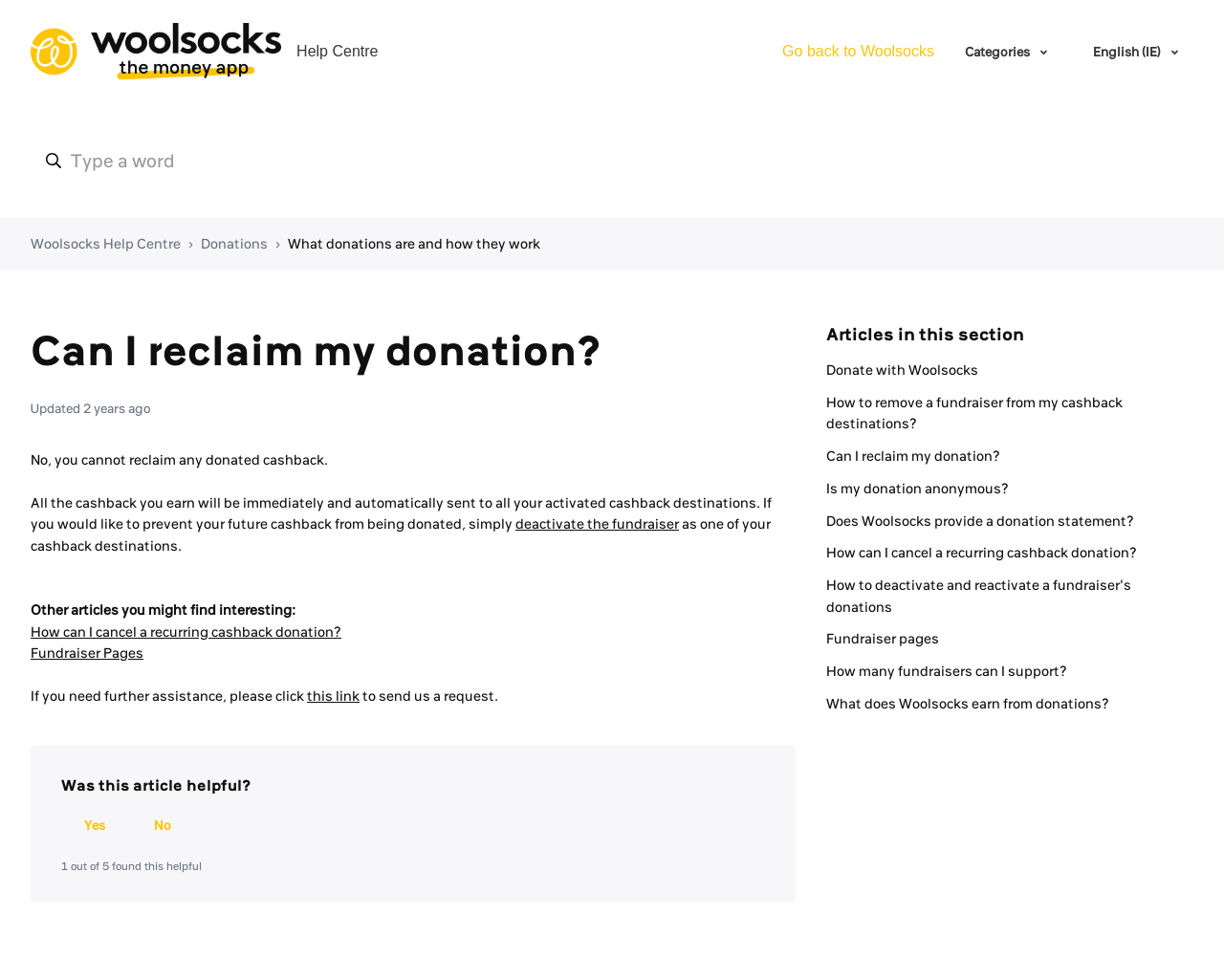Locate and provide the bounding box coordinates for the HTML element that matches this description: "parent_node: Search for: value="Search"".

None